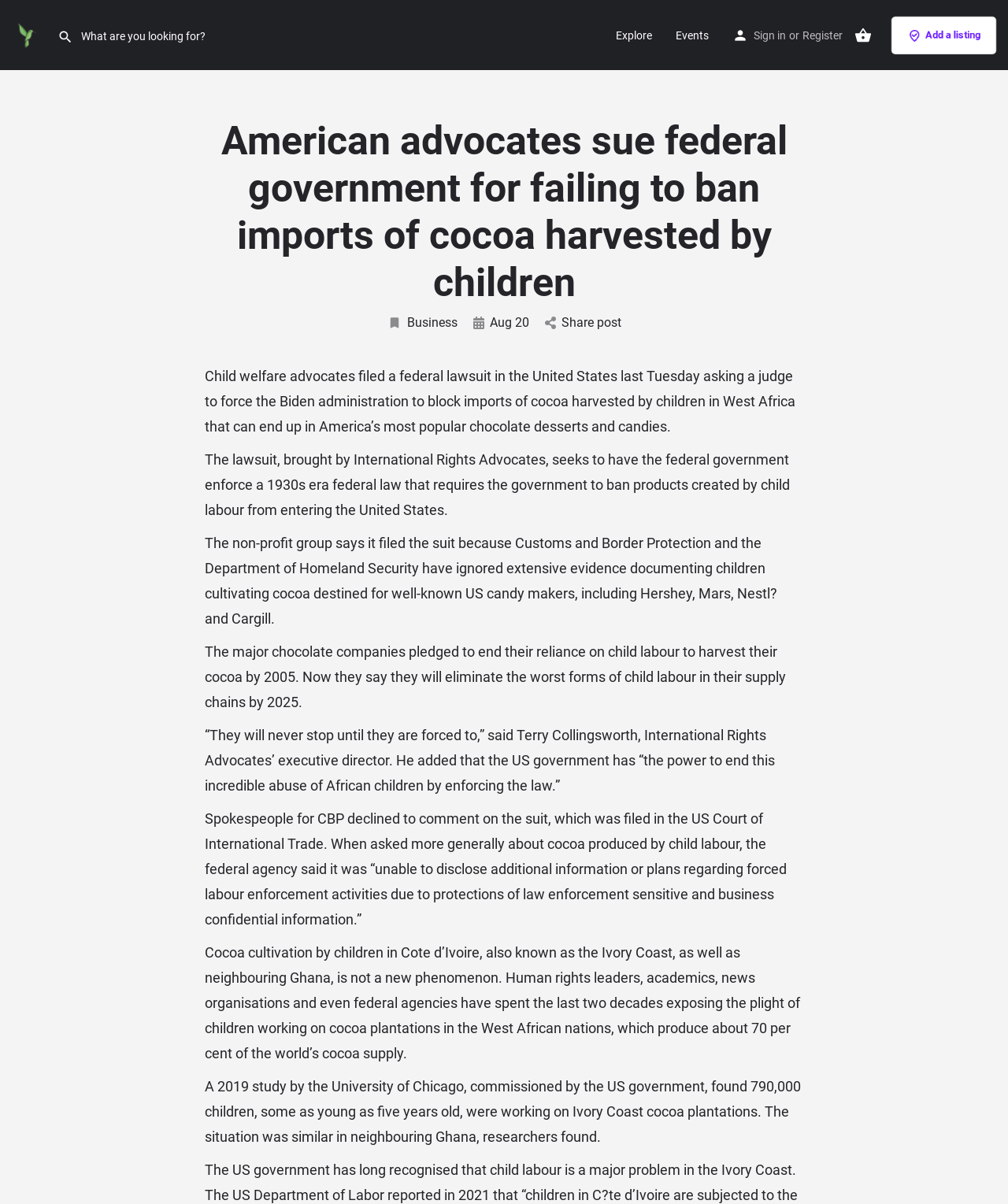Identify the bounding box of the UI component described as: "Sign in".

[0.748, 0.021, 0.78, 0.037]